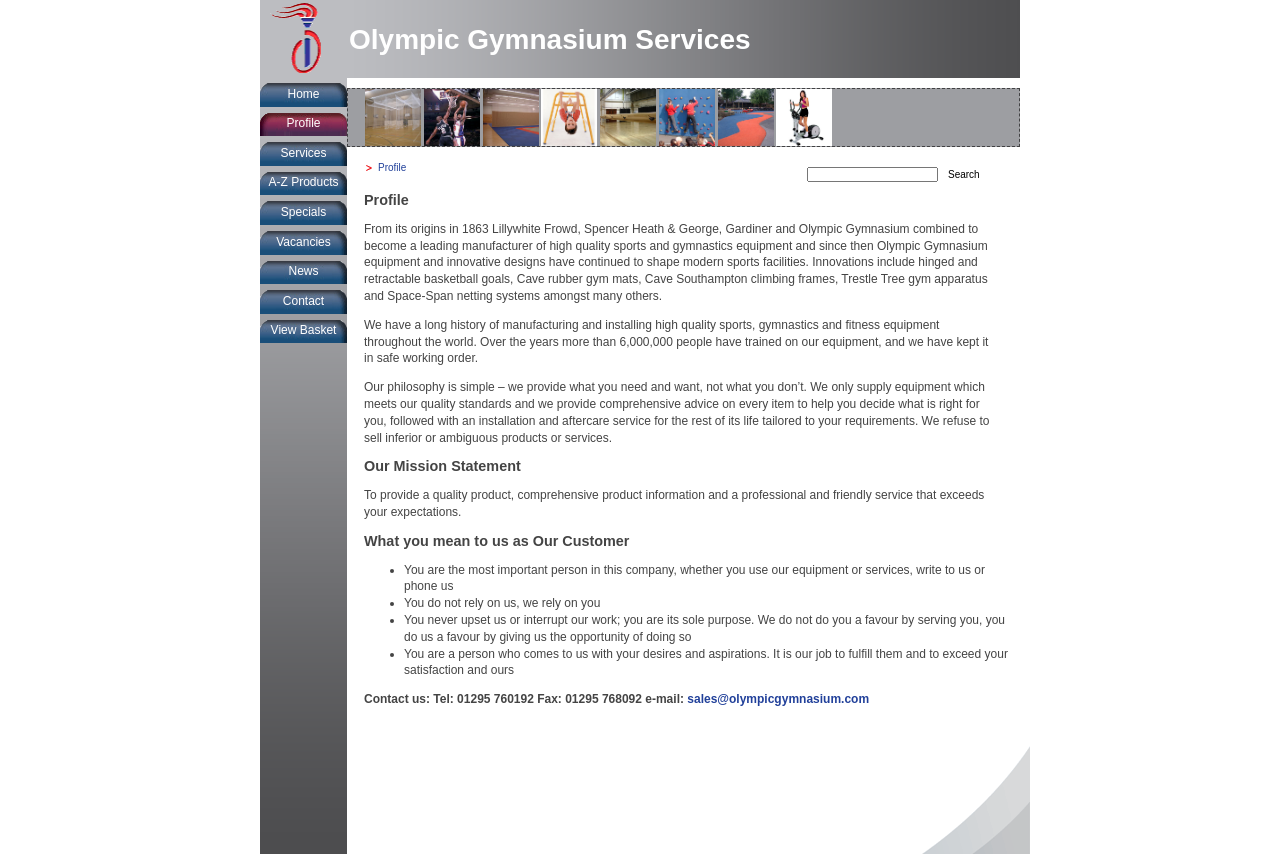Determine the bounding box for the described HTML element: "Some Basic Site Statistics". Ensure the coordinates are four float numbers between 0 and 1 in the format [left, top, right, bottom].

None